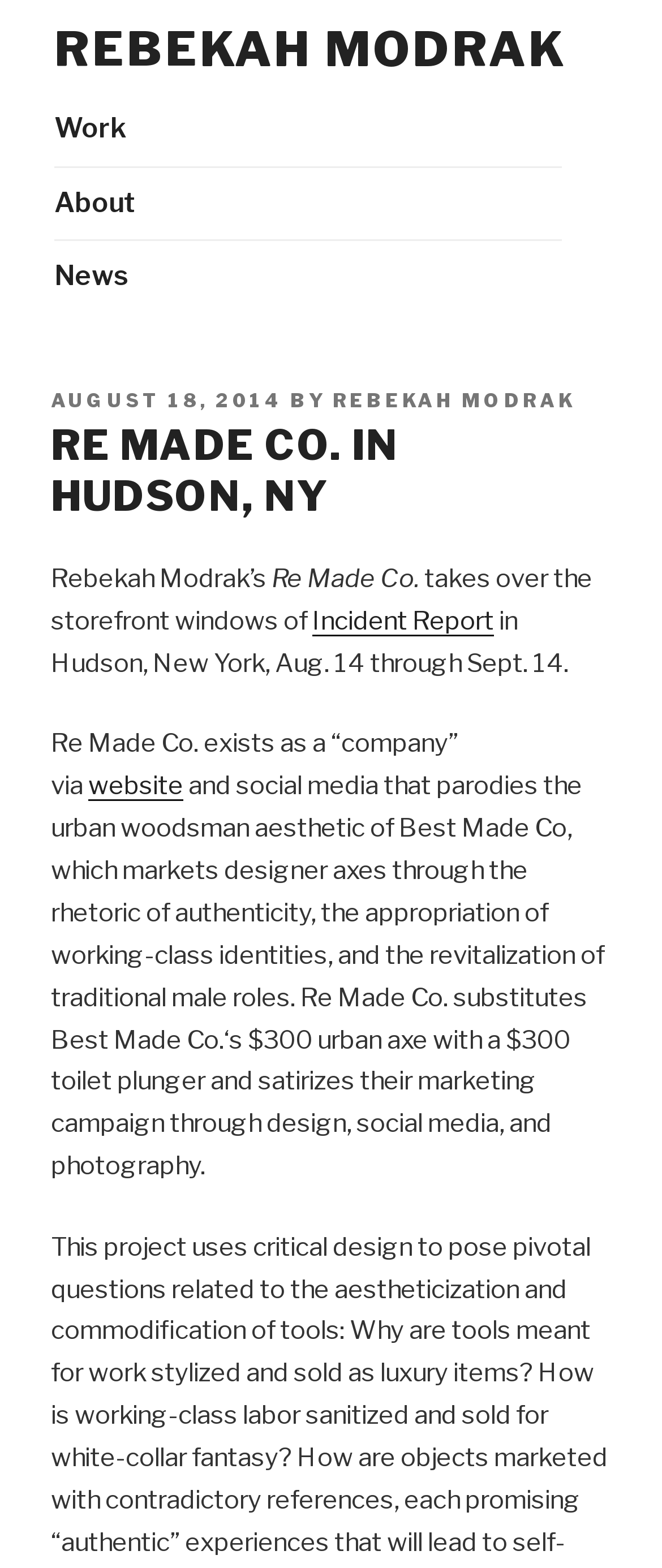Pinpoint the bounding box coordinates for the area that should be clicked to perform the following instruction: "Check the website".

[0.133, 0.492, 0.277, 0.511]